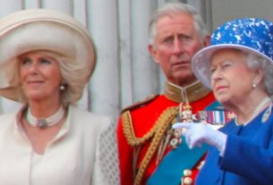Analyze the image and deliver a detailed answer to the question: What is Prince Charles wearing?

The image shows Prince Charles standing beside Queen Elizabeth II, and he is dressed in a ceremonial military uniform, which reflects his royal status and suggests that the occasion is a formal event.